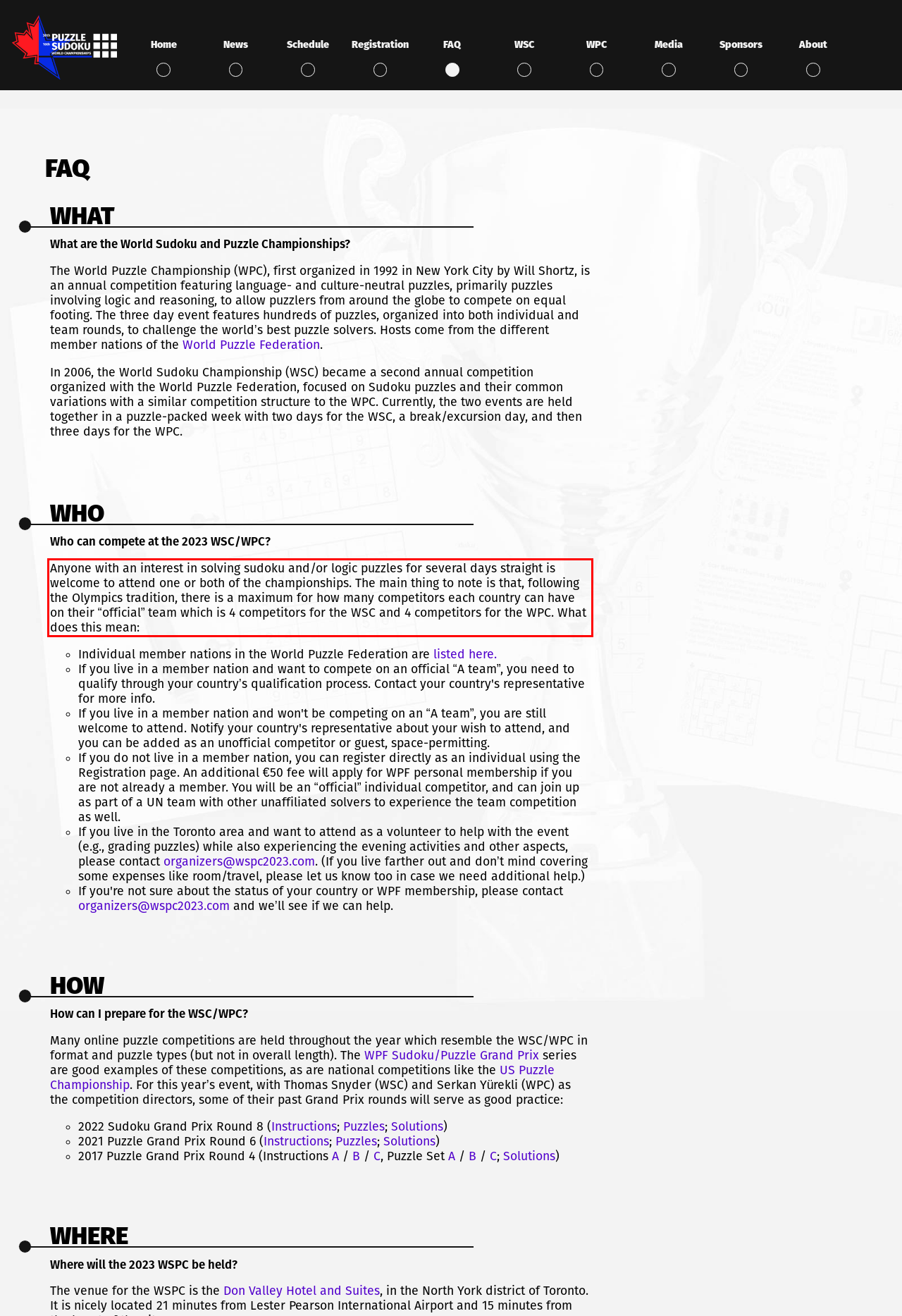You have a webpage screenshot with a red rectangle surrounding a UI element. Extract the text content from within this red bounding box.

Anyone with an interest in solving sudoku and/or logic puzzles for several days straight is welcome to attend one or both of the championships. The main thing to note is that, following the Olympics tradition, there is a maximum for how many competitors each country can have on their “official” team which is 4 competitors for the WSC and 4 competitors for the WPC. What does this mean: